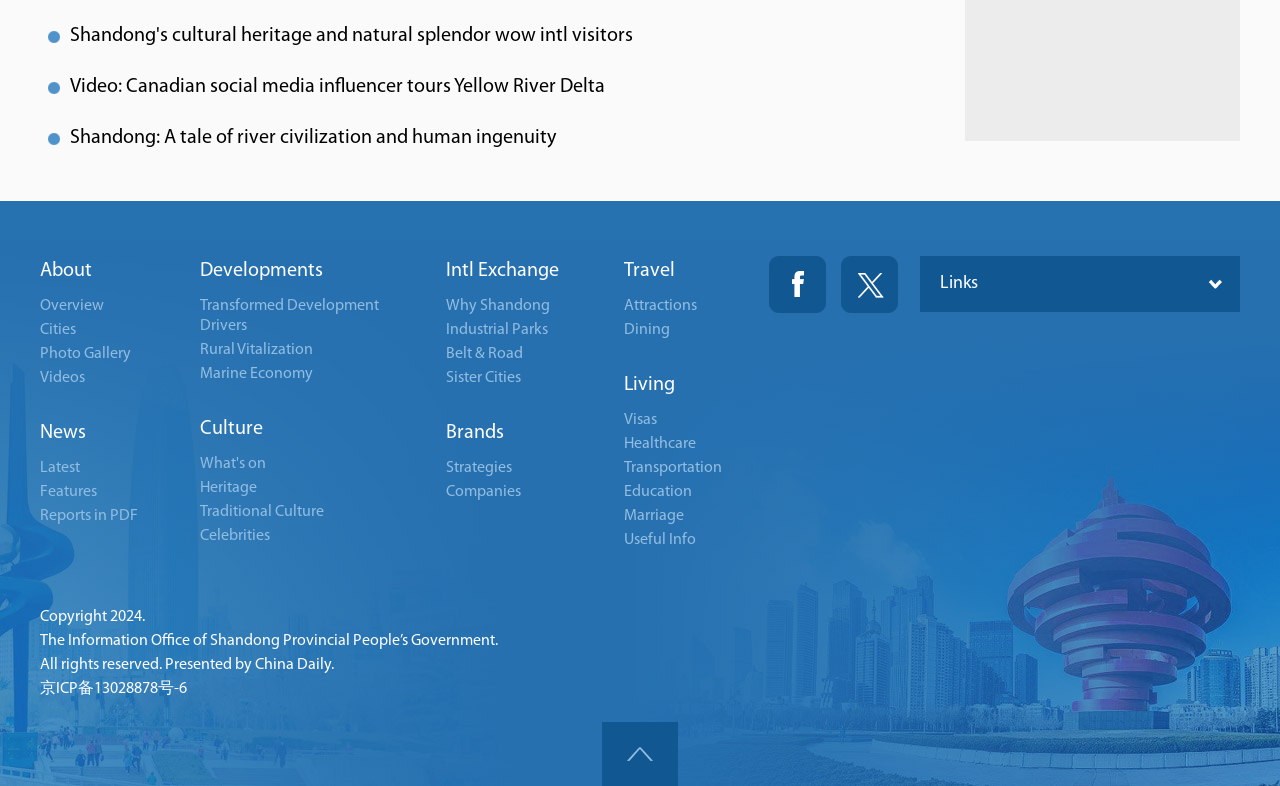Specify the bounding box coordinates for the region that must be clicked to perform the given instruction: "Follow Shandong on Facebook".

[0.601, 0.326, 0.645, 0.398]